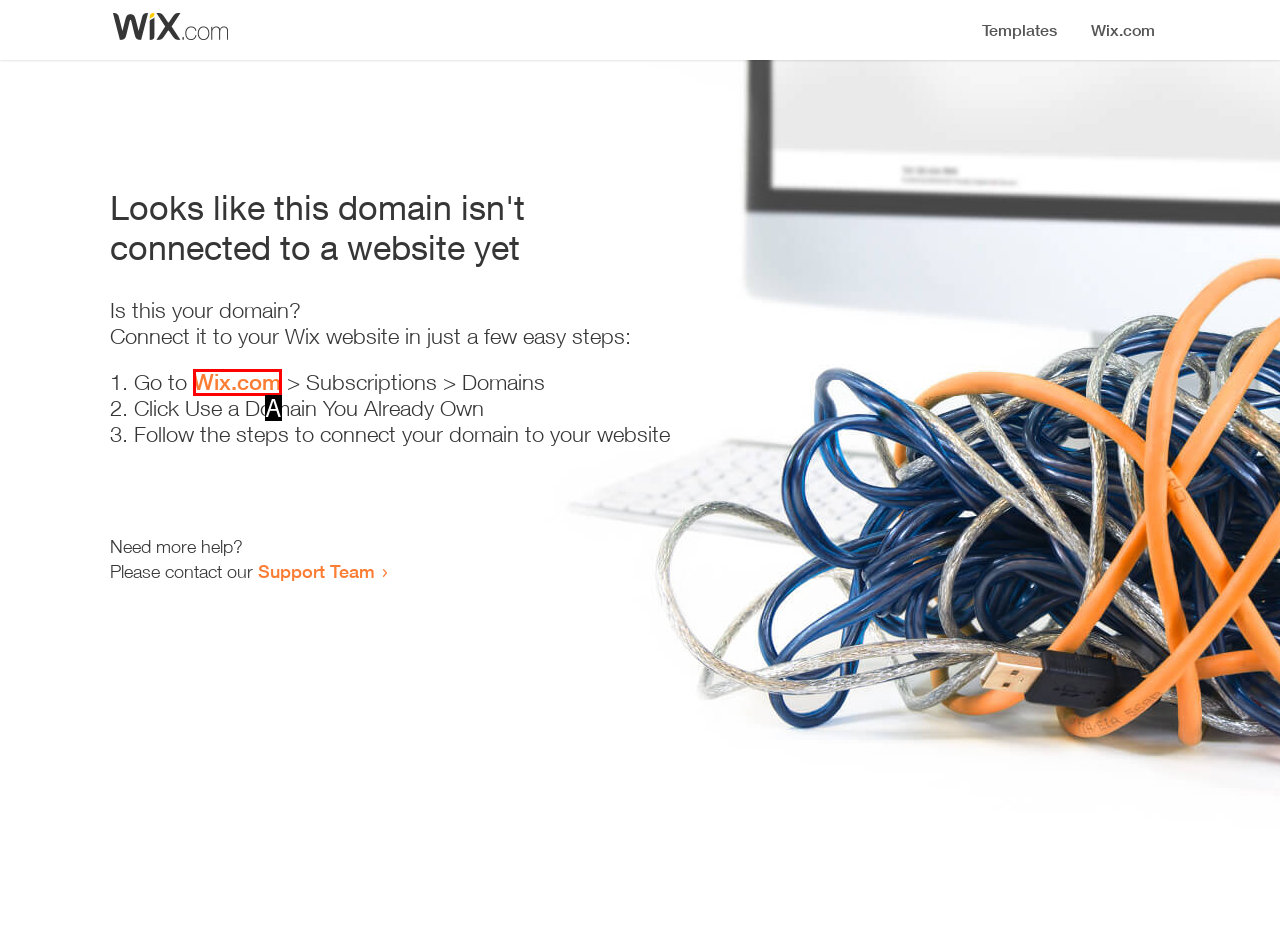Based on the description: Thrive Patch Review, find the HTML element that matches it. Provide your answer as the letter of the chosen option.

None